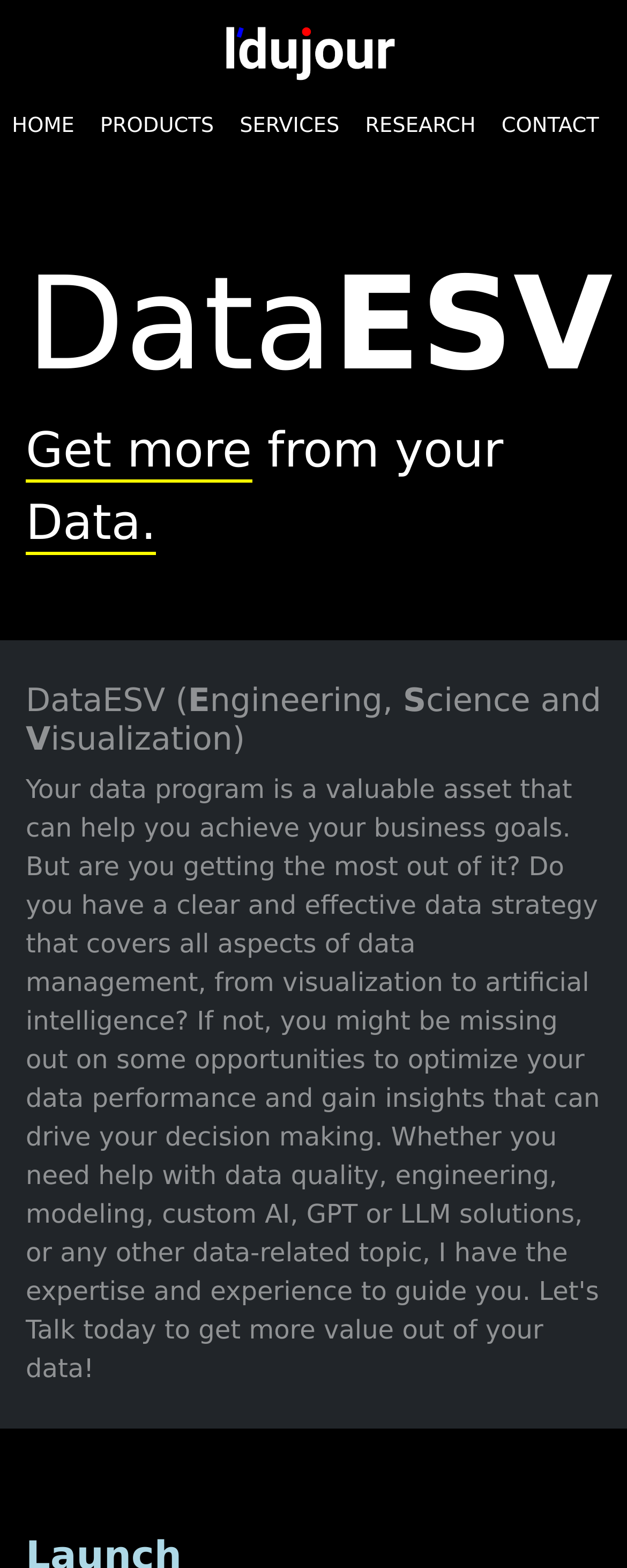How many images are on the top navigation bar? Based on the screenshot, please respond with a single word or phrase.

1